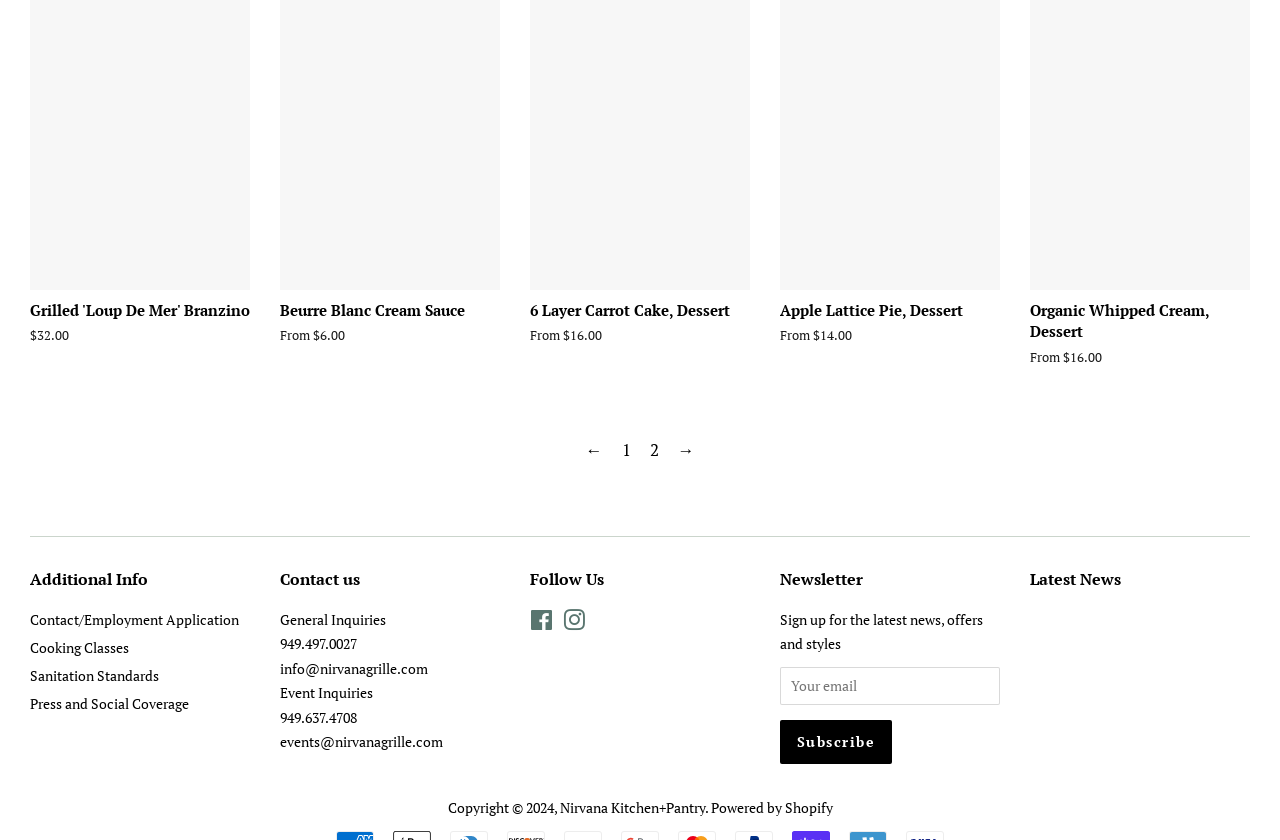What is the purpose of the textbox?
Answer the question with a single word or phrase derived from the image.

Enter email